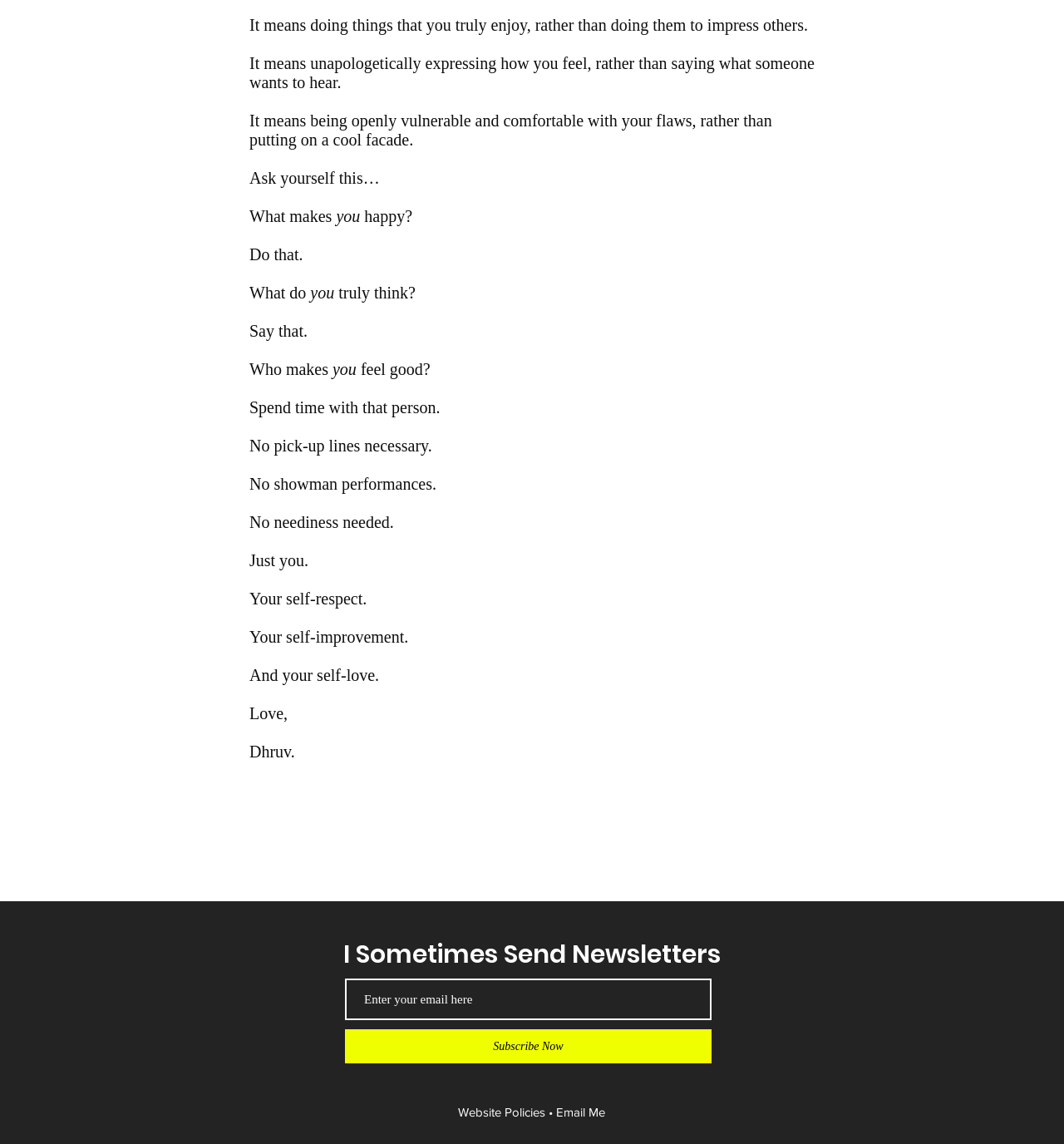Provide a short answer using a single word or phrase for the following question: 
What is the main theme of this webpage?

Self-love and self-respect